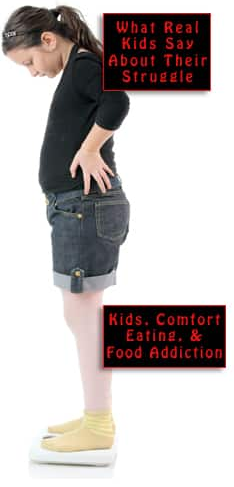Provide a brief response to the question below using a single word or phrase: 
What is the girl looking at in the image?

The scale